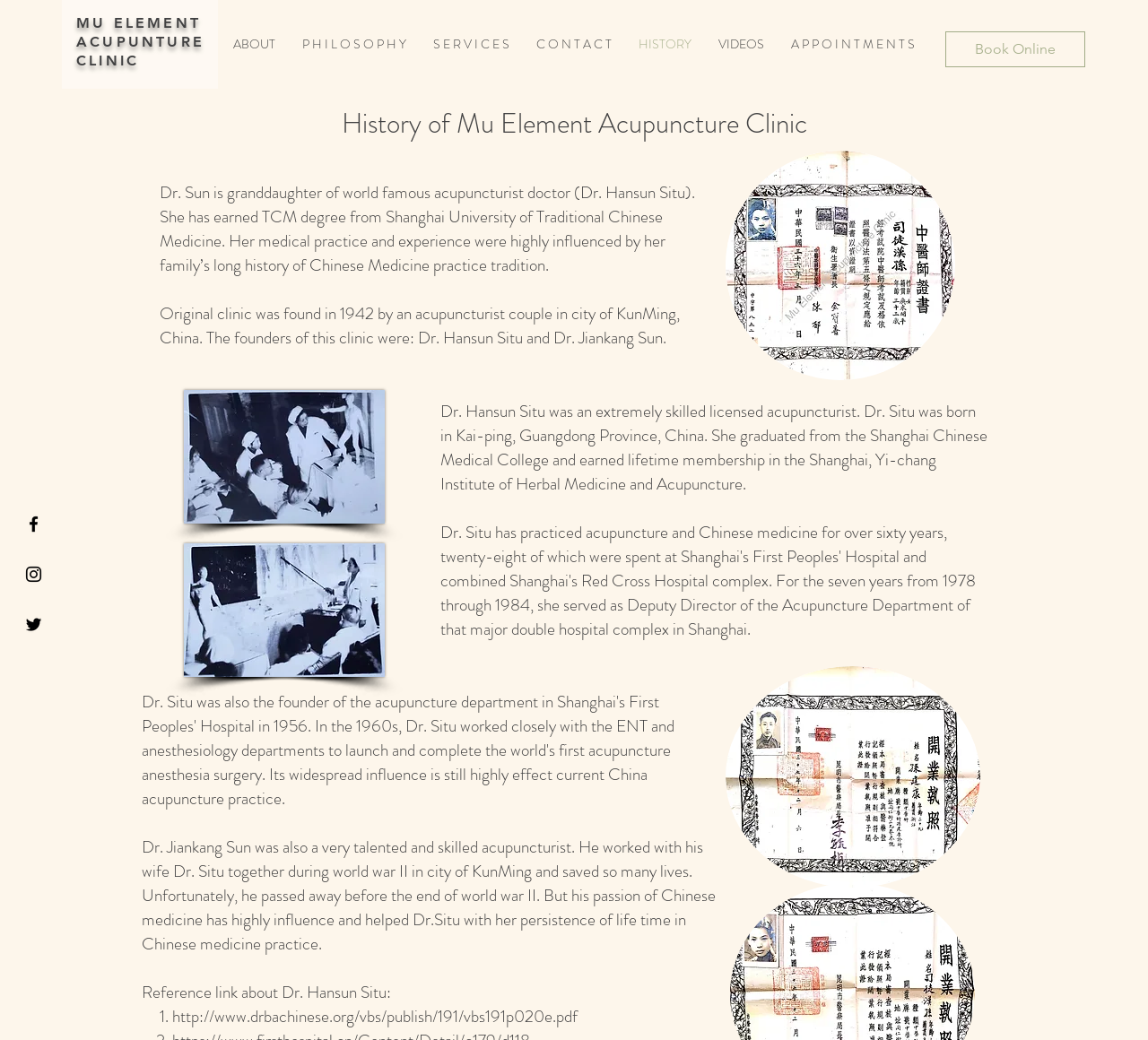What is the name of Dr. Situ's husband?
Using the image as a reference, deliver a detailed and thorough answer to the question.

I found the answer by reading the text on the webpage, which mentions that Dr. Jiankang Sun was the husband of Dr. Hansun Situ and worked with her during World War II in KunMing, China.